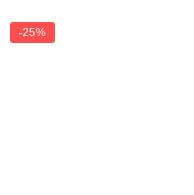Use a single word or phrase to answer the question: What is ashwagandha known for?

Reducing stress, enhancing cognitive function, and supporting overall wellness